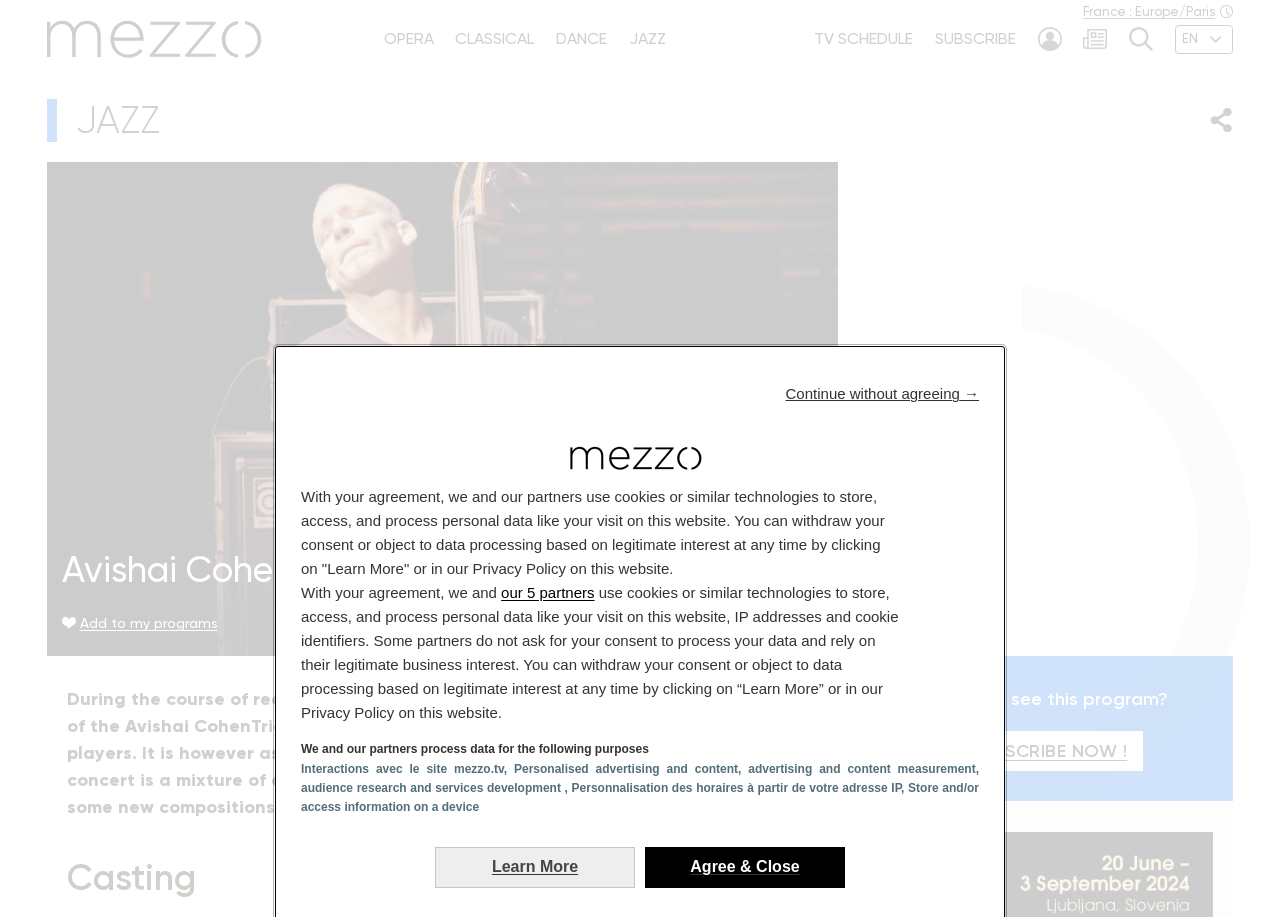Locate the bounding box coordinates of the clickable region to complete the following instruction: "Click the 'JAZZ' link."

[0.483, 0.028, 0.528, 0.057]